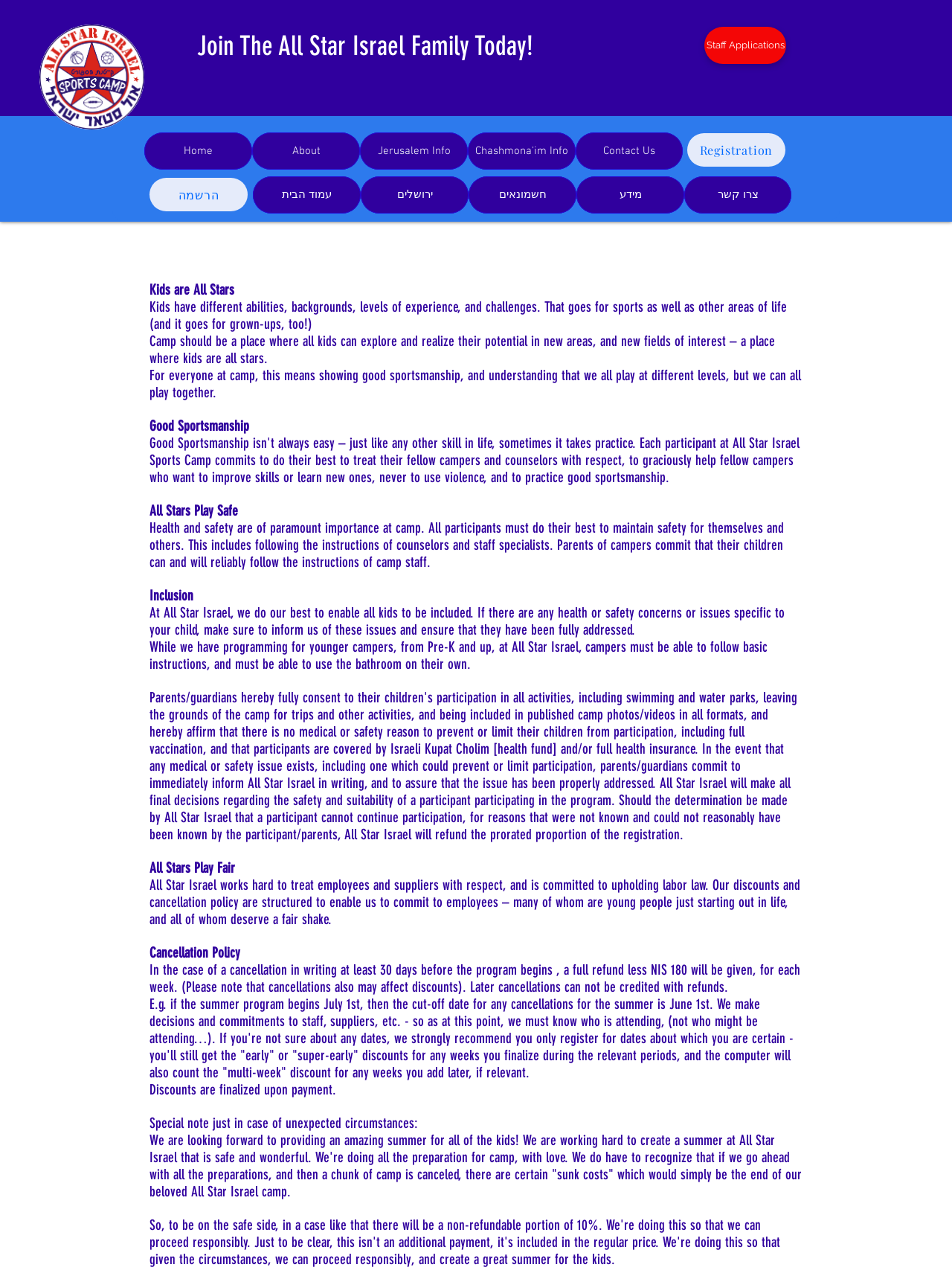What is the main theme of this webpage?
Give a thorough and detailed response to the question.

Based on the webpage content, I can see that the main theme is about the terms of participation for a camp, specifically All Star Israel camp. The webpage provides information about good sportsmanship, inclusion, safety, and cancellation policies, which are all related to camp rules.